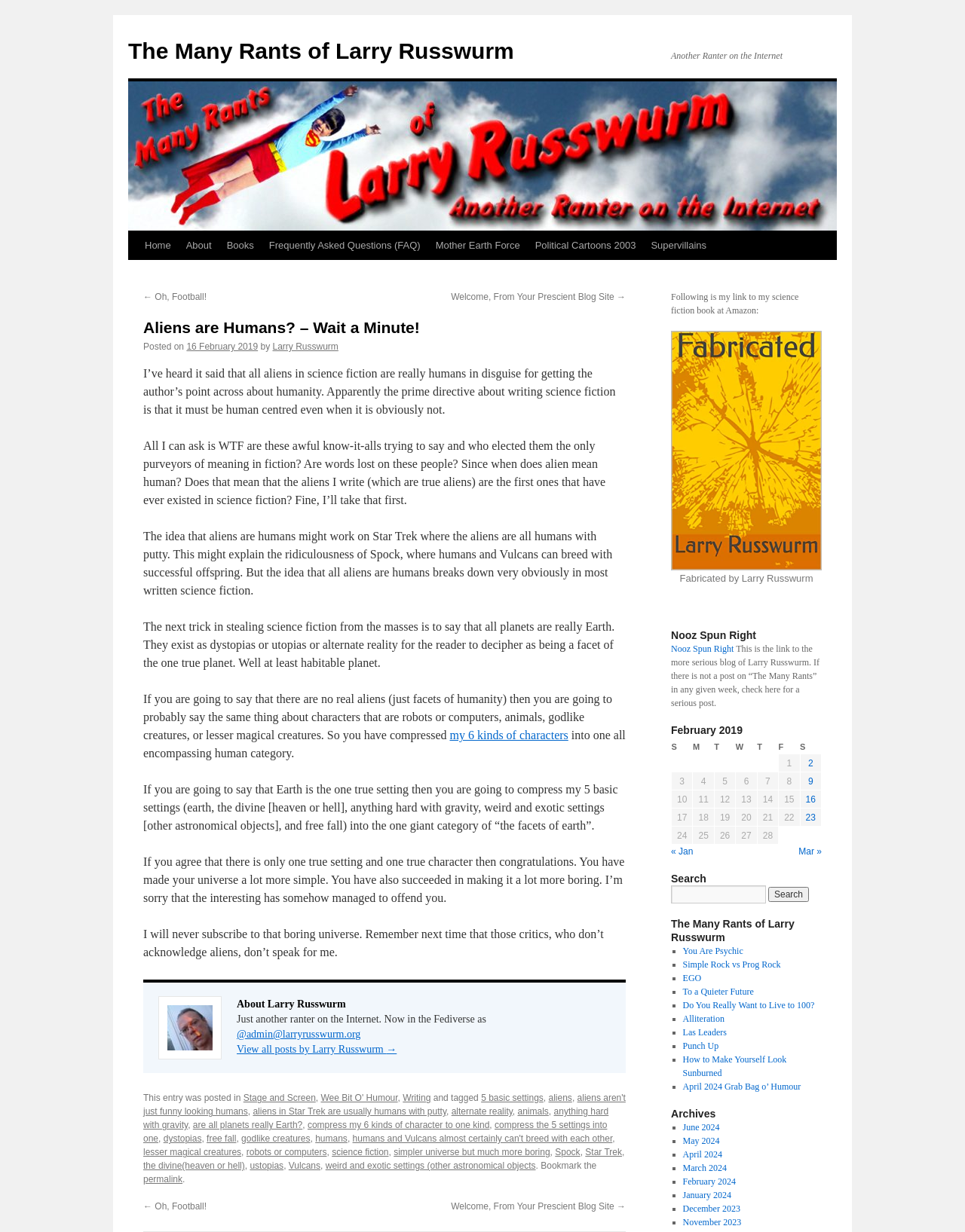What is the category of the blog post?
Look at the image and answer the question with a single word or phrase.

Stage and Screen, Wee Bit O' Humour, Writing